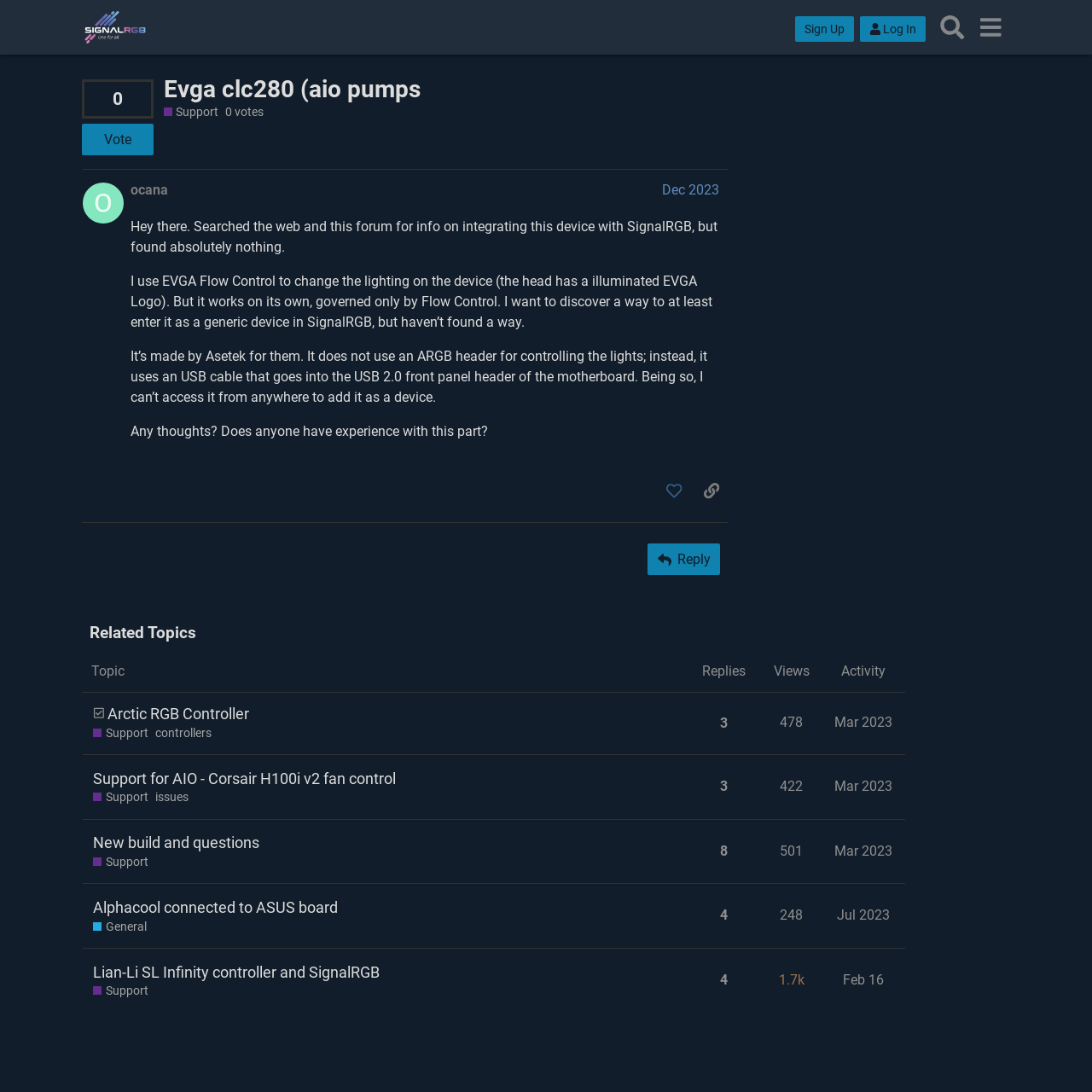Write a detailed summary of the webpage.

This webpage appears to be a forum discussion page, specifically a support page for SignalRGB. At the top, there is a header section with a link to SignalRGB, a sign-up button, a log-in button, and a search button. Below the header, there is a main section that contains the discussion thread.

The discussion thread starts with a heading that reads "Evga clc280 (aio pumps - Support - SignalRGB" and has a button to vote on the topic. Below the heading, there is a description of the topic, which is about integrating a device with SignalRGB. The description is followed by a series of paragraphs written by the user "ocana" who is seeking help with the integration.

To the right of the description, there is a section that displays the user's information, including their username and the date they posted. Below the user's information, there are buttons to like the post, copy a link to the post, and reply to the post.

Further down the page, there is a section titled "Related Topics" that displays a table with three rows. Each row represents a related topic, and the columns display the topic title, the number of replies, the number of views, and the date of the last activity. The topics are about Arctic RGB Controller Support, Support for AIO - Corsair H100i v2 fan control, and New build and questions.

Throughout the page, there are various buttons and links that allow users to interact with the discussion thread, such as voting, liking, and replying to posts. There are also links to related topics and a search button at the top to facilitate navigation.